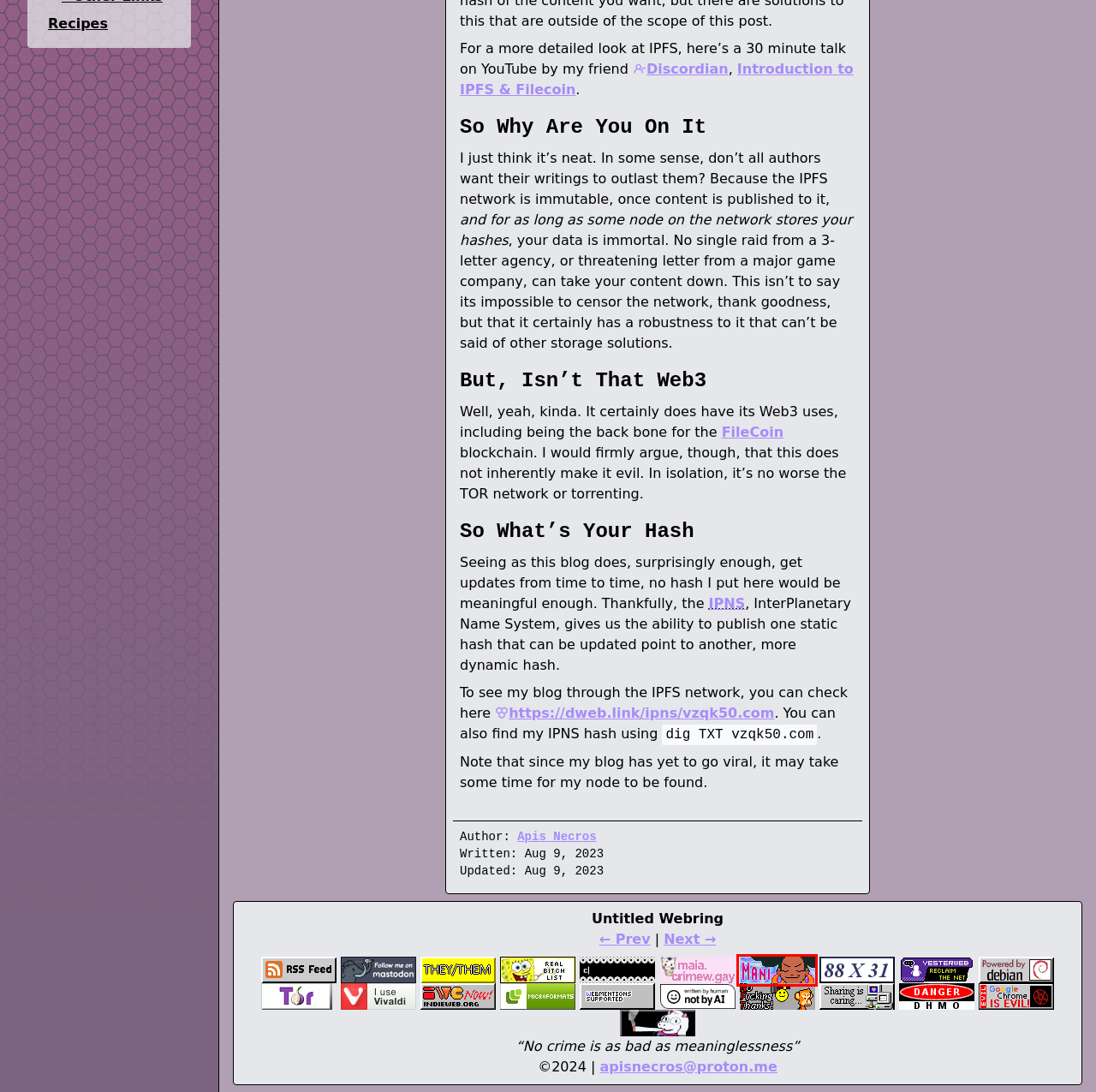Examine the screenshot of the webpage, noting the red bounding box around a UI element. Pick the webpage description that best matches the new page after the element in the red bounding box is clicked. Here are the candidates:
A. Webmentions
B. ApisNecros (@ApisNecros@ioc.exchange) - IOC.exchange
C. MANILAND
D. Dihydrogen Monoxide Research Division - dihydrogen monoxide info
E. Debian -- The Universal Operating System
F. The 88x31 GIF Collection | Part 1
G. Microformats – building blocks for data-rich web pages
H. The Hive

C